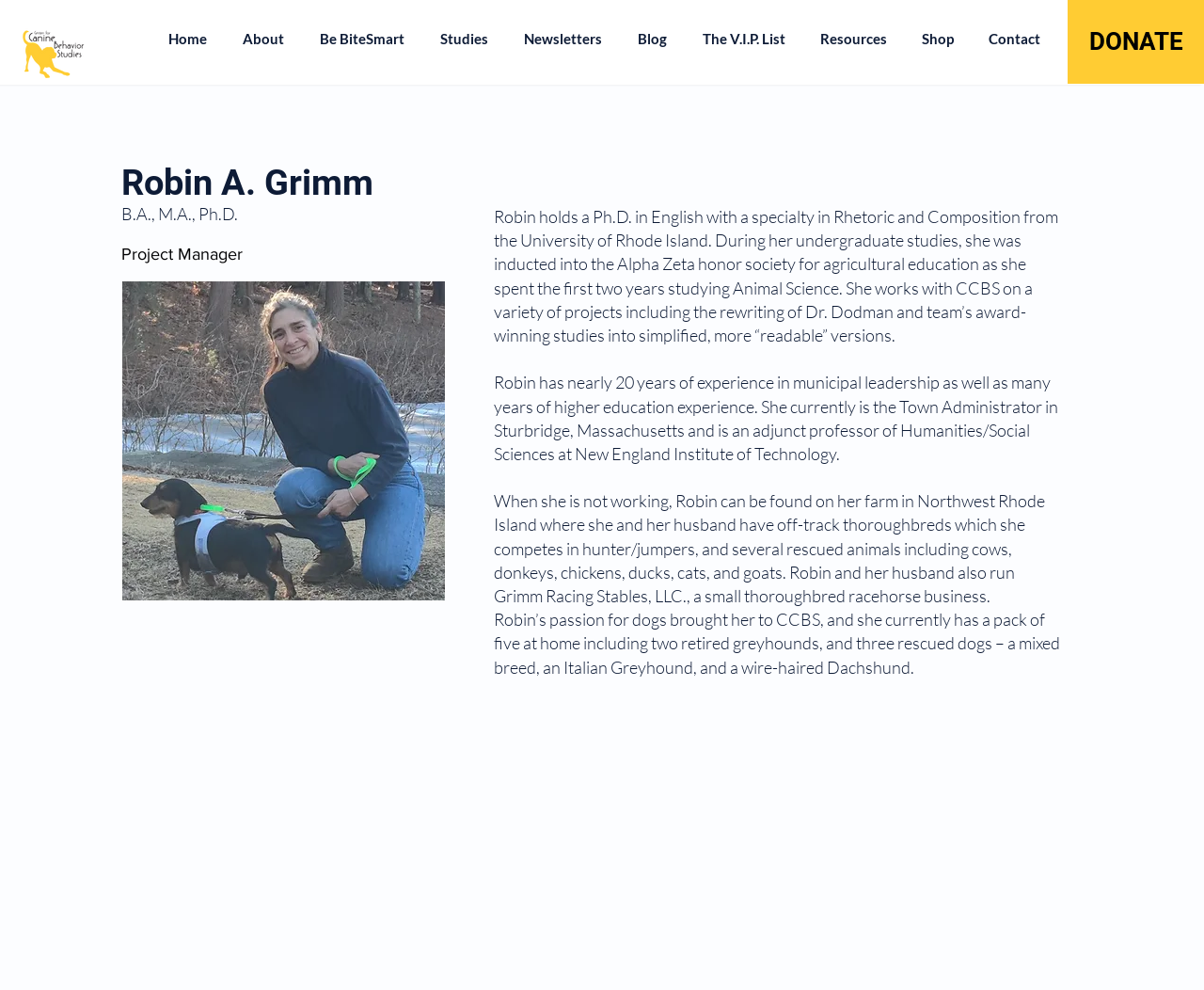Please locate the clickable area by providing the bounding box coordinates to follow this instruction: "Donate to CCBS".

[0.887, 0.0, 1.0, 0.085]